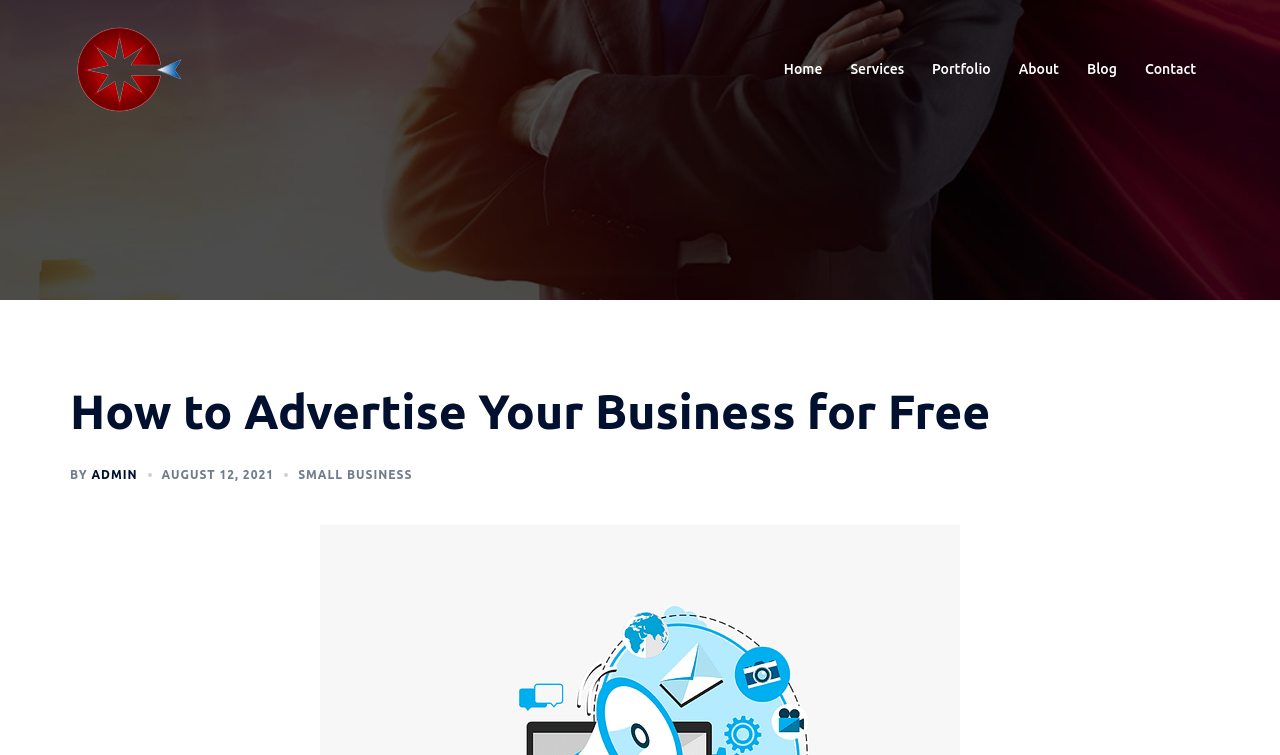Kindly determine the bounding box coordinates for the area that needs to be clicked to execute this instruction: "read the blog".

[0.849, 0.077, 0.873, 0.108]